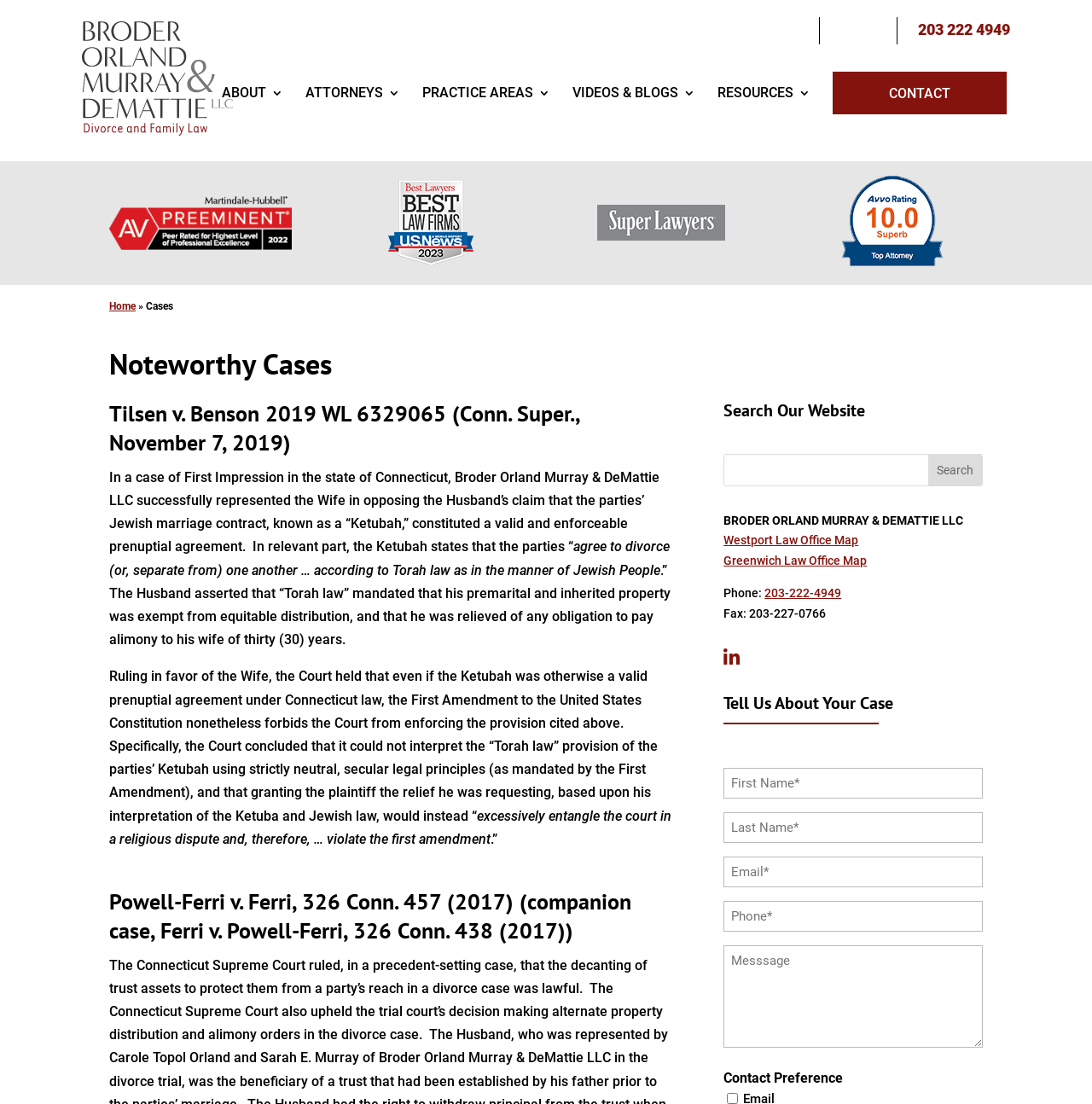Identify the bounding box for the UI element that is described as follows: "Resources".

[0.657, 0.079, 0.742, 0.103]